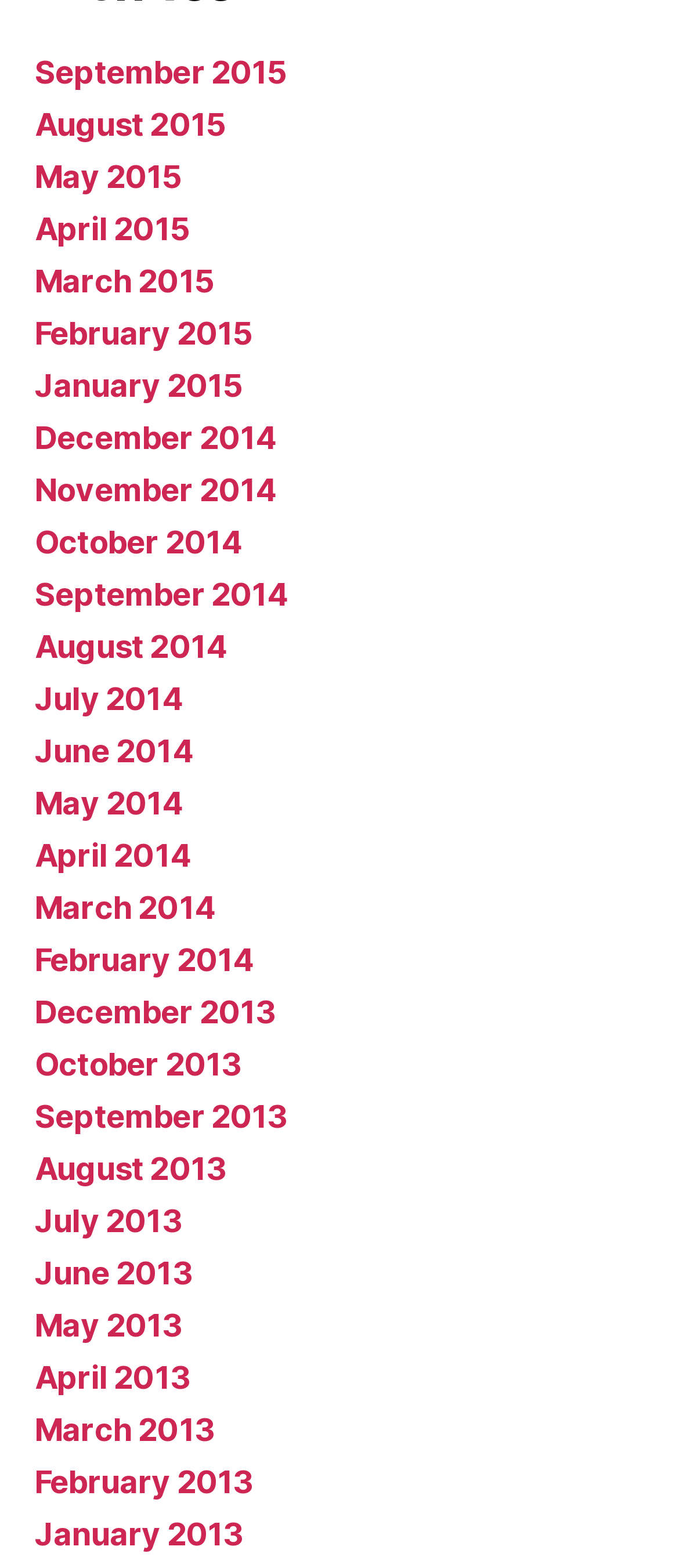Could you specify the bounding box coordinates for the clickable section to complete the following instruction: "view December 2014"?

[0.051, 0.268, 0.406, 0.291]